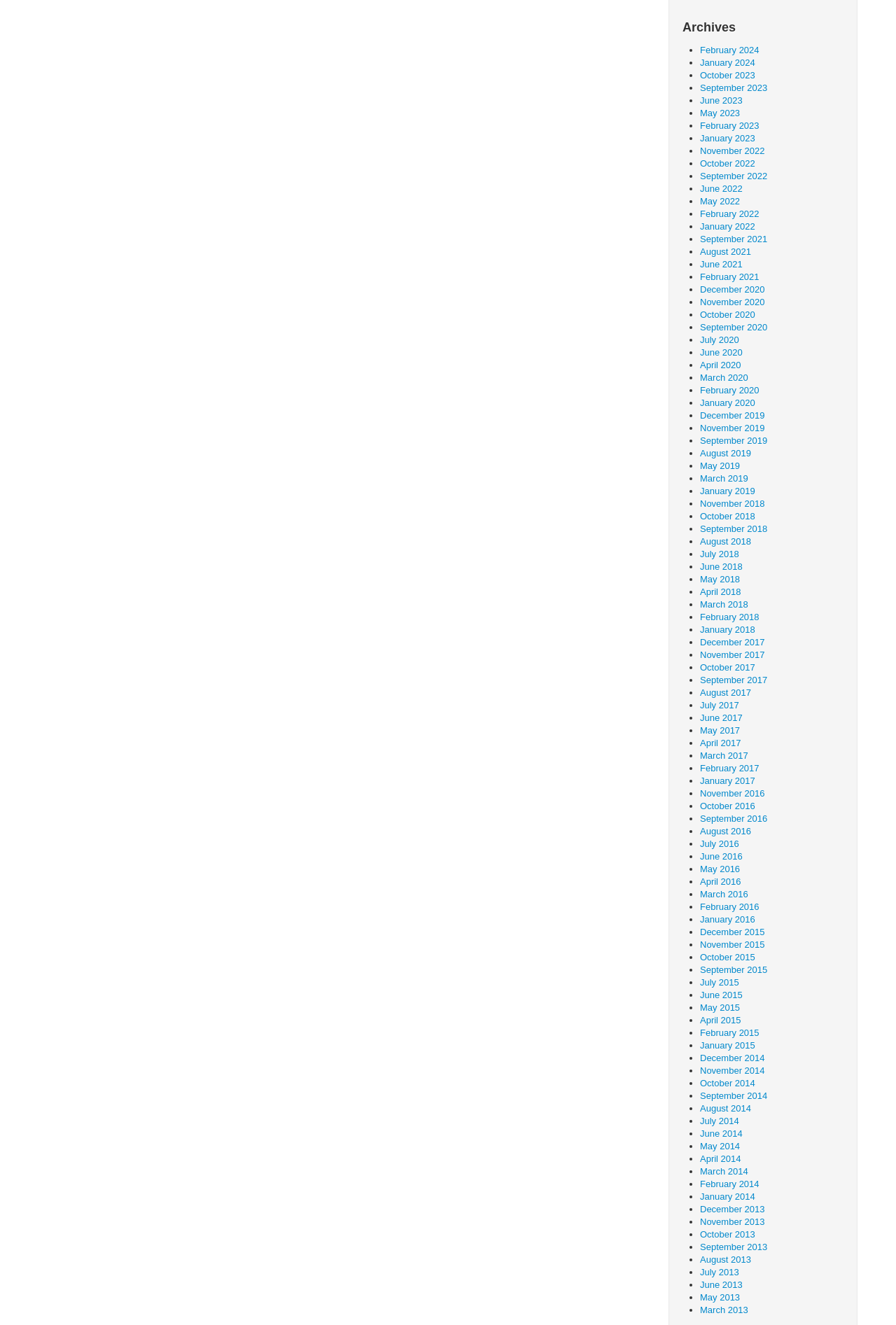Provide the bounding box coordinates of the section that needs to be clicked to accomplish the following instruction: "Search for something."

None